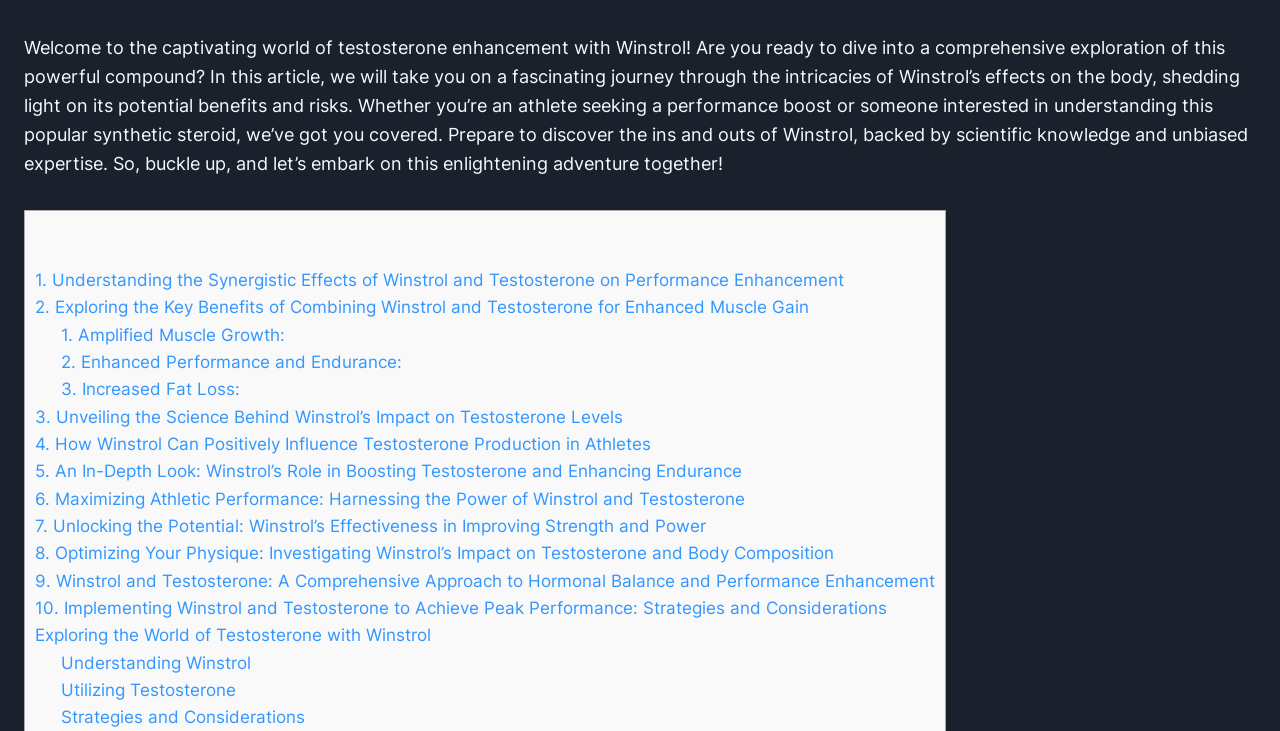Please identify the bounding box coordinates of the clickable region that I should interact with to perform the following instruction: "Explore 'Amplified Muscle Growth'". The coordinates should be expressed as four float numbers between 0 and 1, i.e., [left, top, right, bottom].

[0.047, 0.443, 0.222, 0.471]